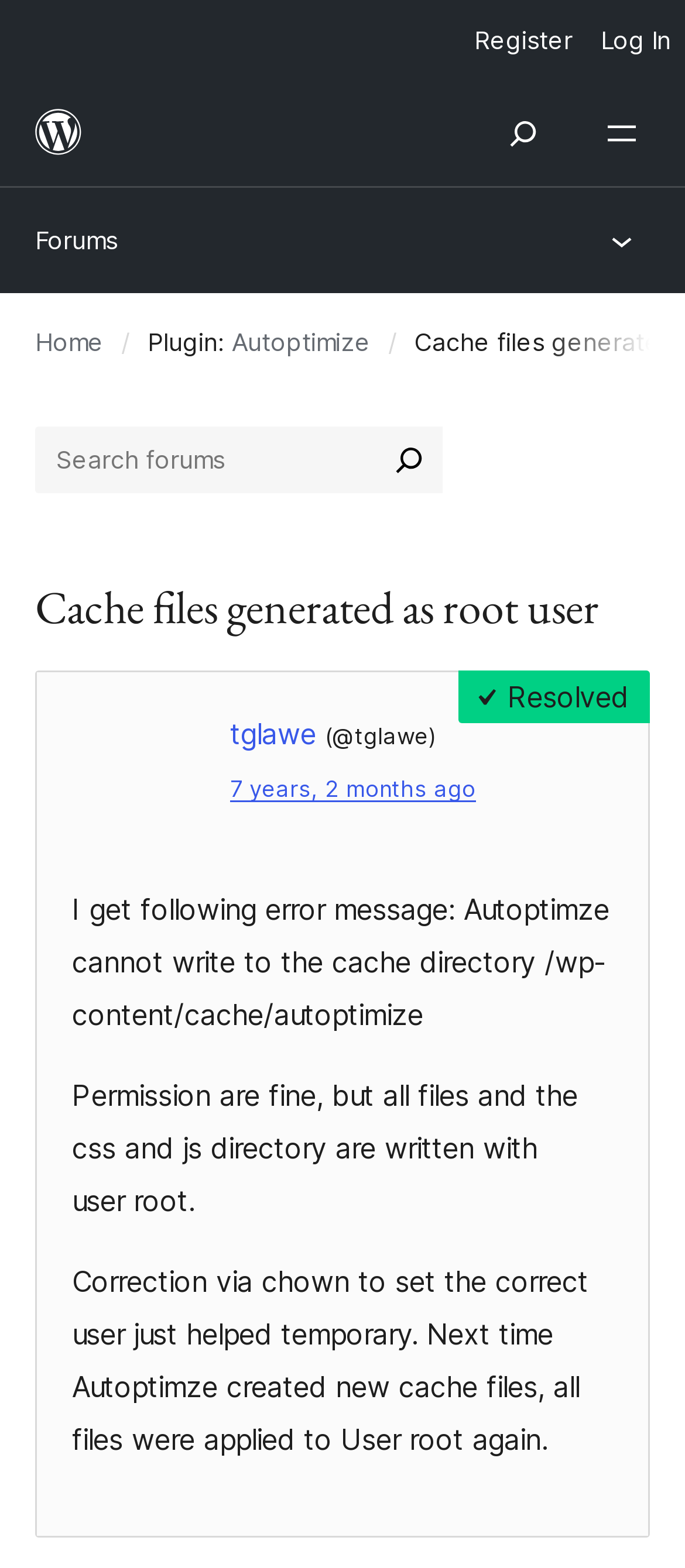Determine the coordinates of the bounding box for the clickable area needed to execute this instruction: "Log in".

[0.856, 0.0, 1.0, 0.051]